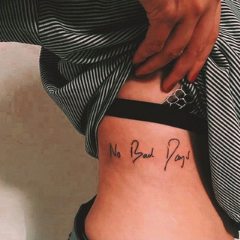Provide your answer in a single word or phrase: 
Why is the tattoo significant?

It symbolizes resilience